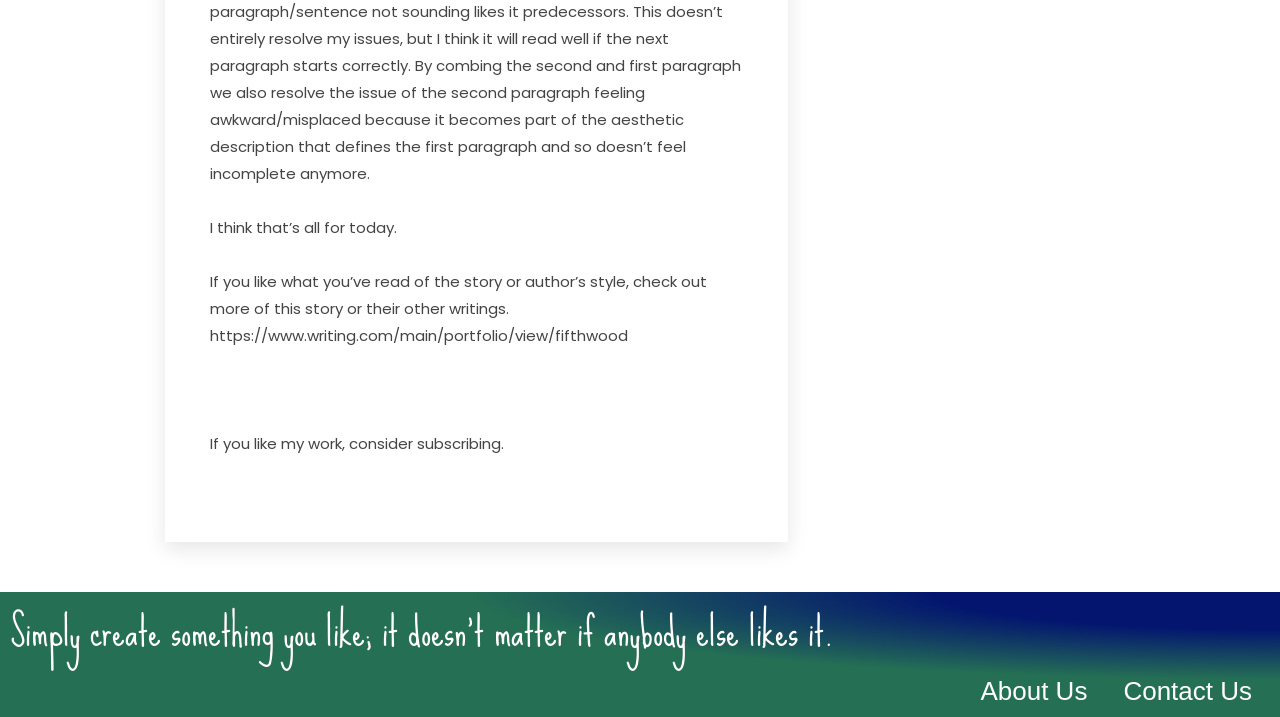Using the format (top-left x, top-left y, bottom-right x, bottom-right y), and given the element description, identify the bounding box coordinates within the screenshot: Contact Us

[0.864, 0.937, 0.992, 0.99]